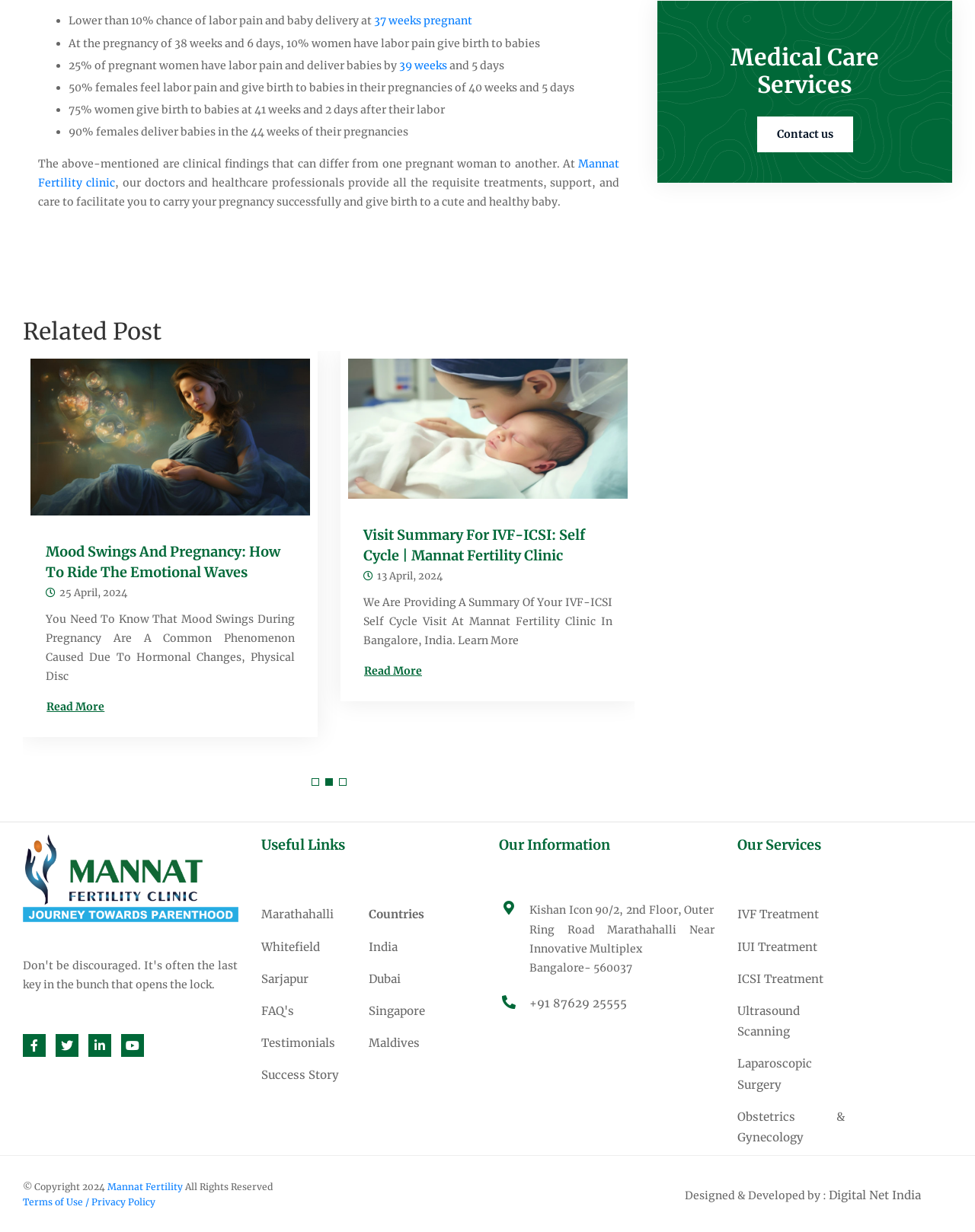What services are provided by the clinic?
Refer to the screenshot and answer in one word or phrase.

IVF, IUI, ICSI, Ultrasound Scanning, Laparoscopic Surgery, Obstetrics & Gynecology